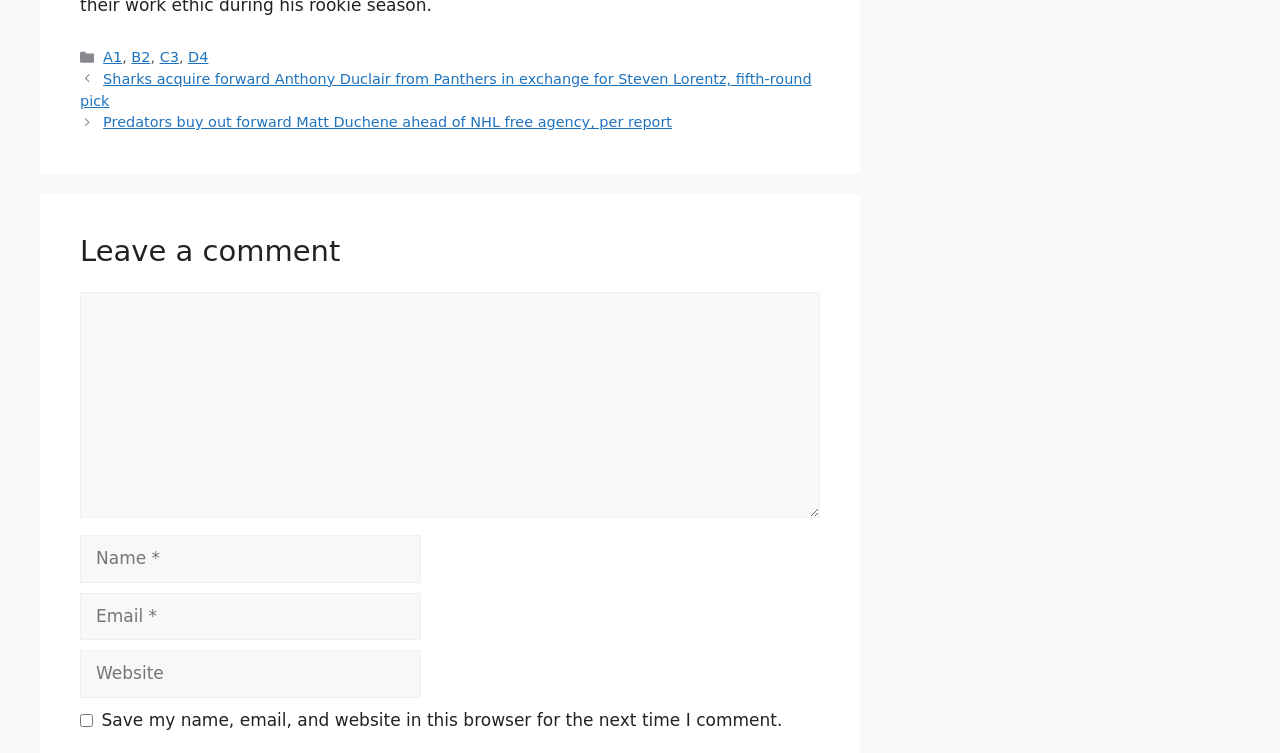Find the bounding box coordinates of the element to click in order to complete the given instruction: "Click on the 'A1' link."

[0.081, 0.065, 0.095, 0.087]